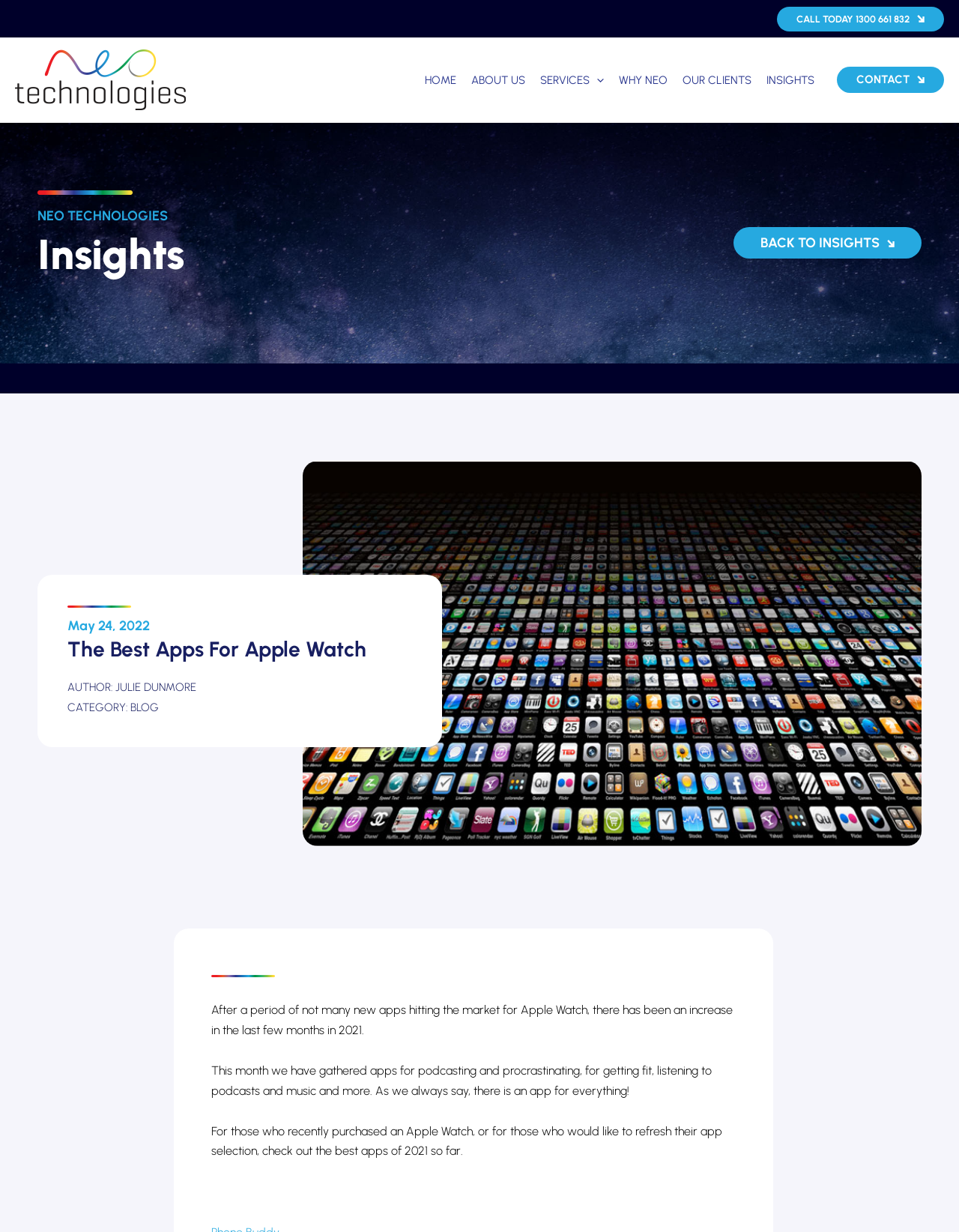Find the bounding box coordinates for the element that must be clicked to complete the instruction: "Click the 'BLOG' link". The coordinates should be four float numbers between 0 and 1, indicated as [left, top, right, bottom].

[0.136, 0.569, 0.166, 0.58]